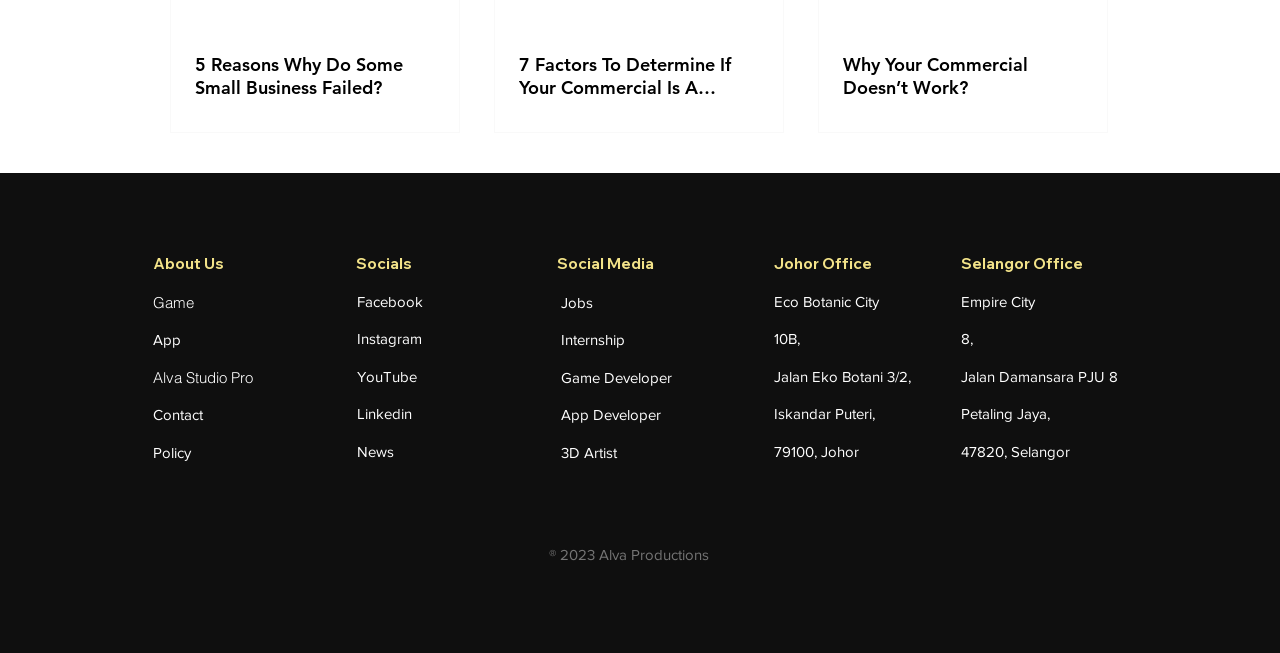Carefully observe the image and respond to the question with a detailed answer:
What type of jobs are available at the company?

The company has job openings for Game Developers, App Developers, and 3D Artists, as indicated by the links in the 'Social Media' section of the webpage.